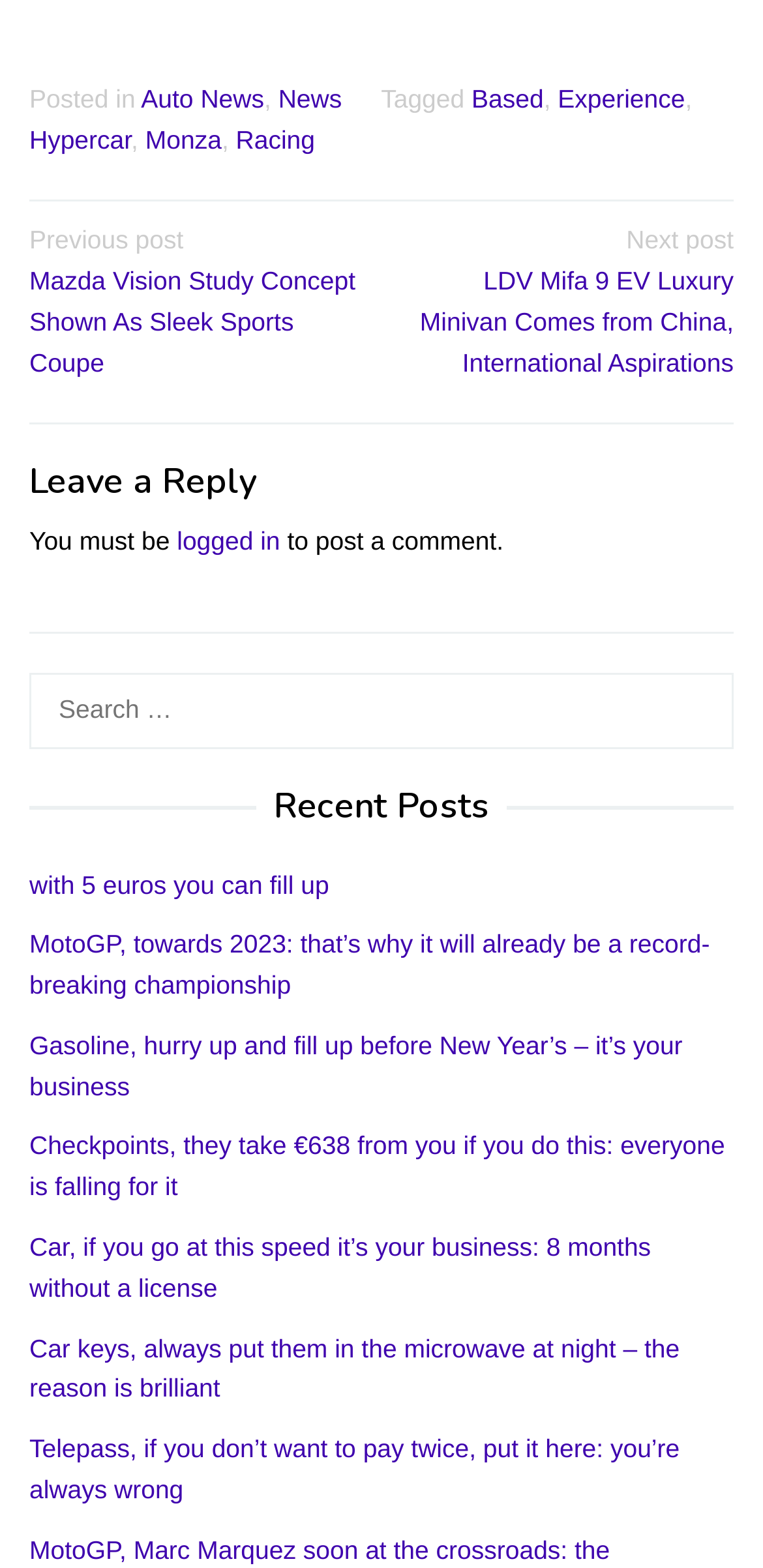What is required to post a comment?
Look at the image and construct a detailed response to the question.

To post a comment, one must be logged in, as stated in the text 'You must be logged in to post a comment'.